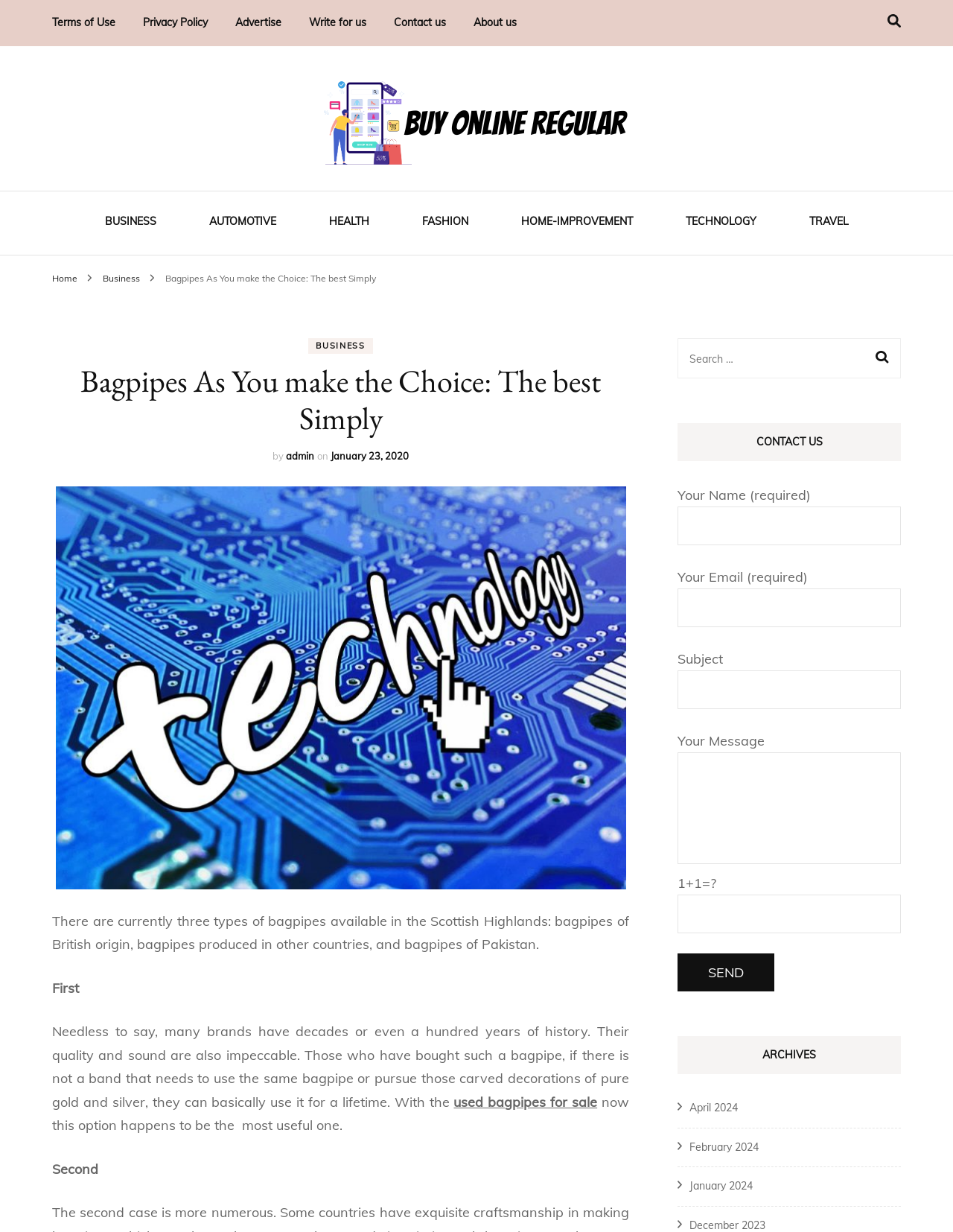Respond to the following question using a concise word or phrase: 
What types of bagpipes are available in the Scottish Highlands?

British, other countries, Pakistan